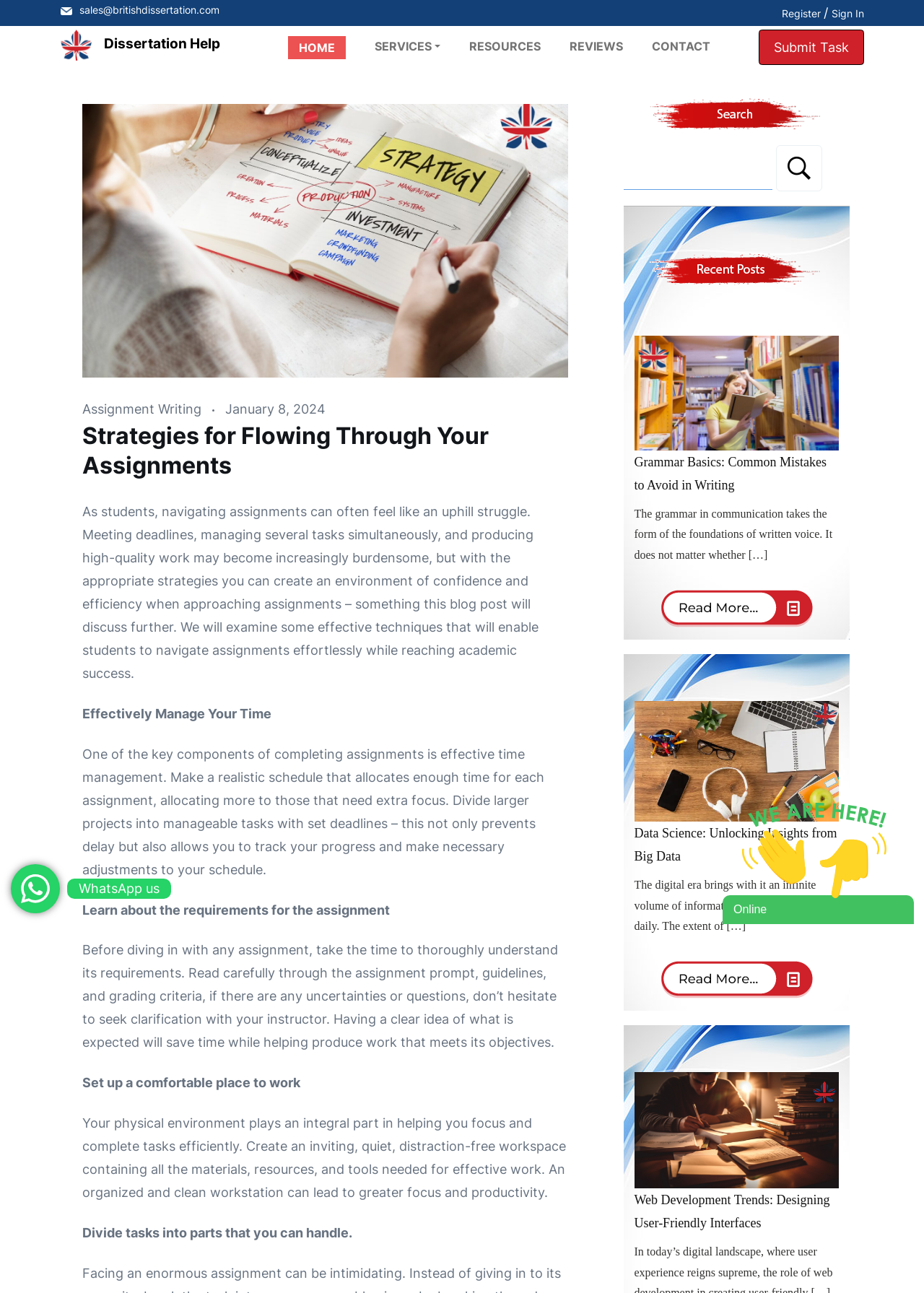Please provide a one-word or short phrase answer to the question:
What is the function of the search bar?

To search the website